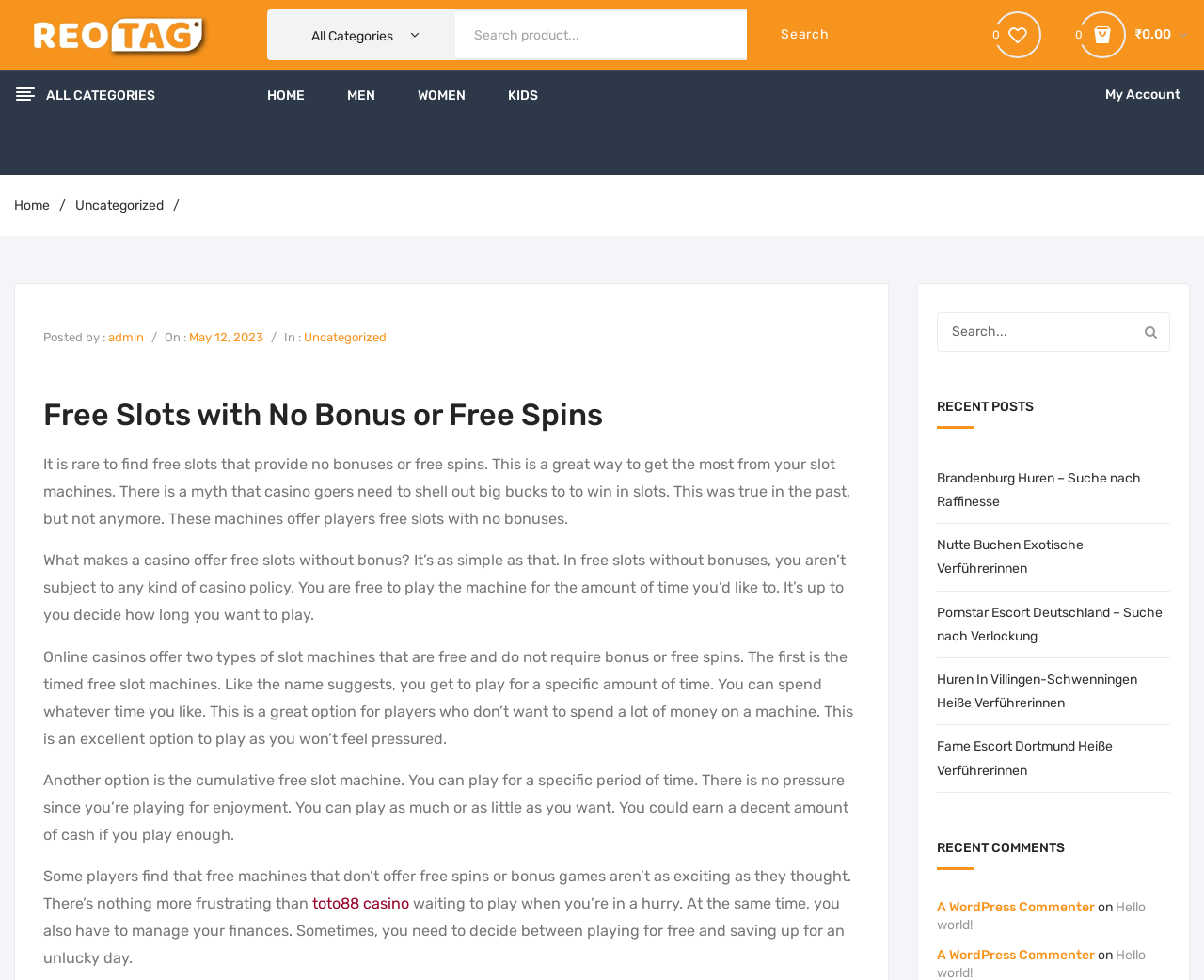For the given element description The John Report, determine the bounding box coordinates of the UI element. The coordinates should follow the format (top-left x, top-left y, bottom-right x, bottom-right y) and be within the range of 0 to 1.

None